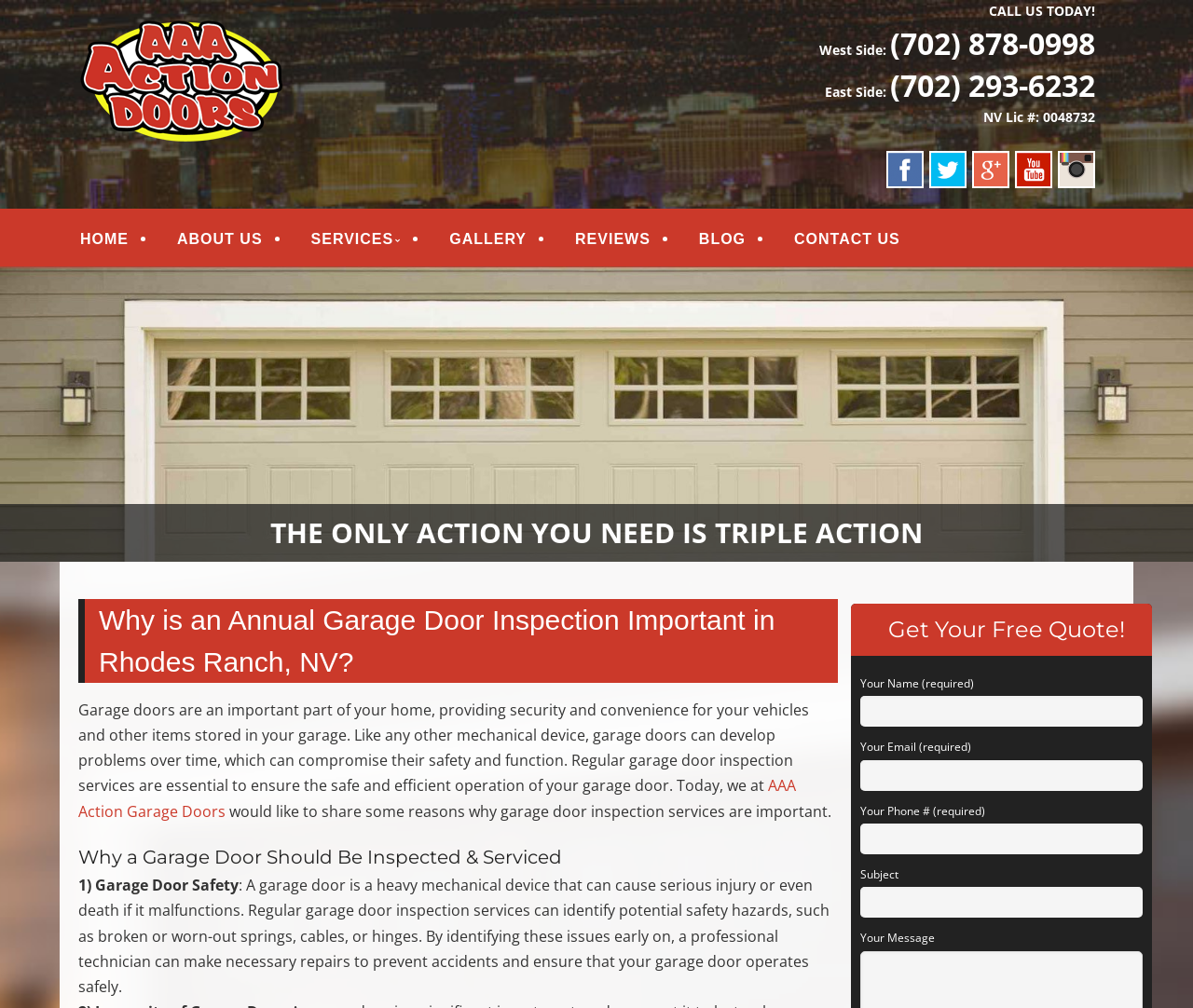What social media platforms are linked on the webpage?
Answer the question with as much detail as you can, using the image as a reference.

The webpage has links to the company's social media profiles, including Facebook, Twitter, Google +, and Instagram, which are represented by their respective icons.